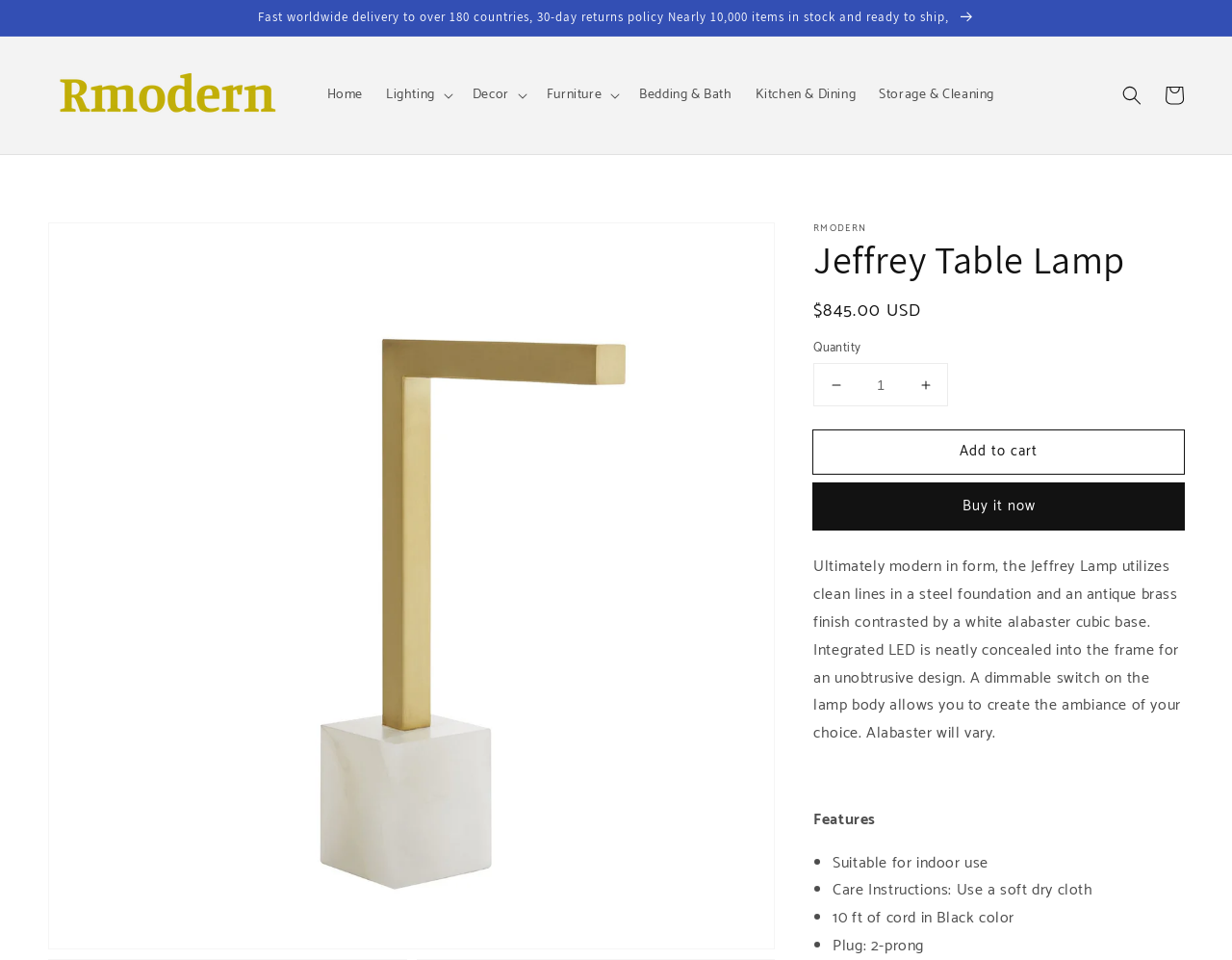Please respond in a single word or phrase: 
What is the material of the lamp's base?

White alabaster